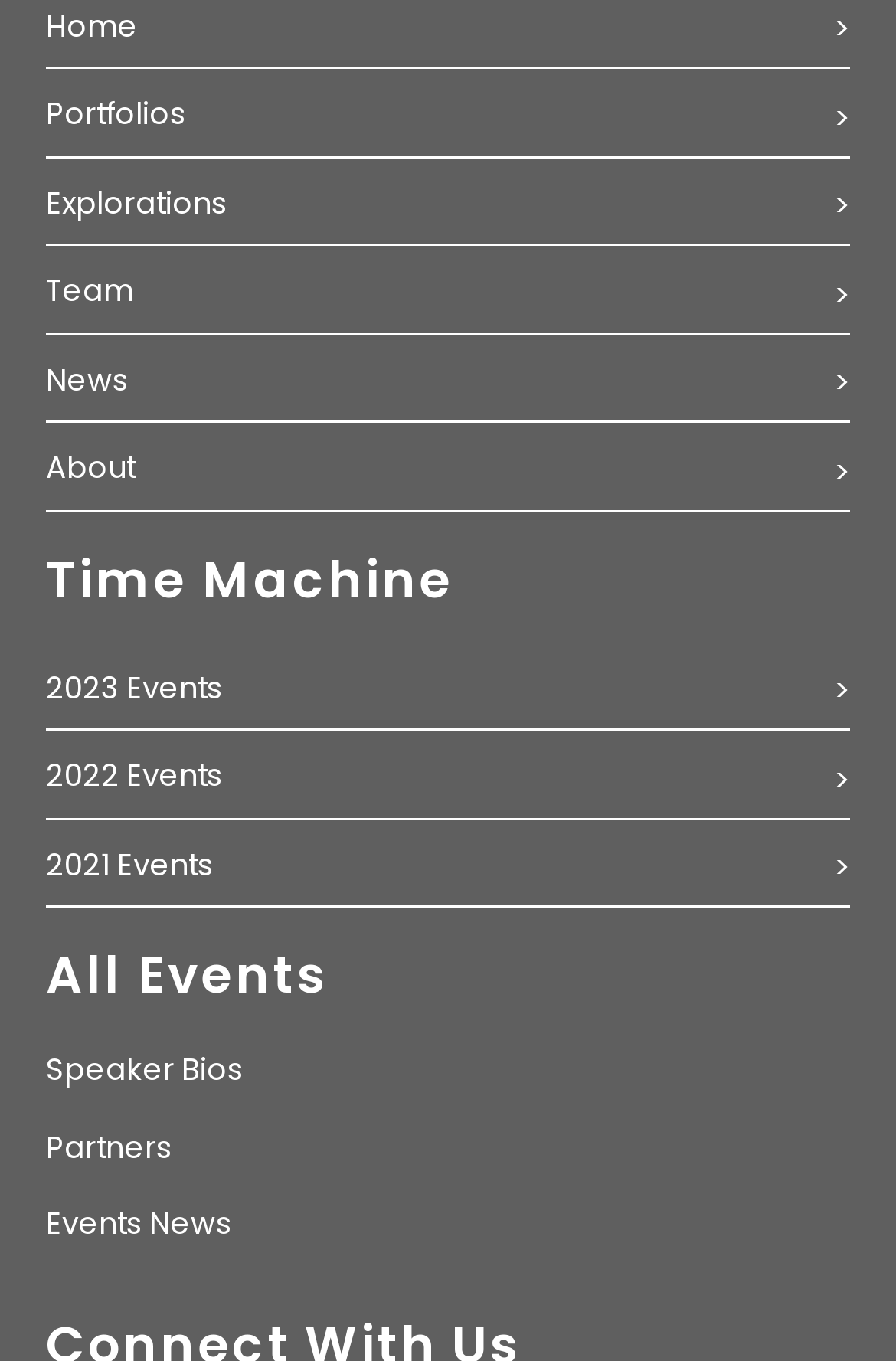Identify the bounding box coordinates of the element to click to follow this instruction: 'read about the team'. Ensure the coordinates are four float values between 0 and 1, provided as [left, top, right, bottom].

[0.051, 0.198, 0.149, 0.23]